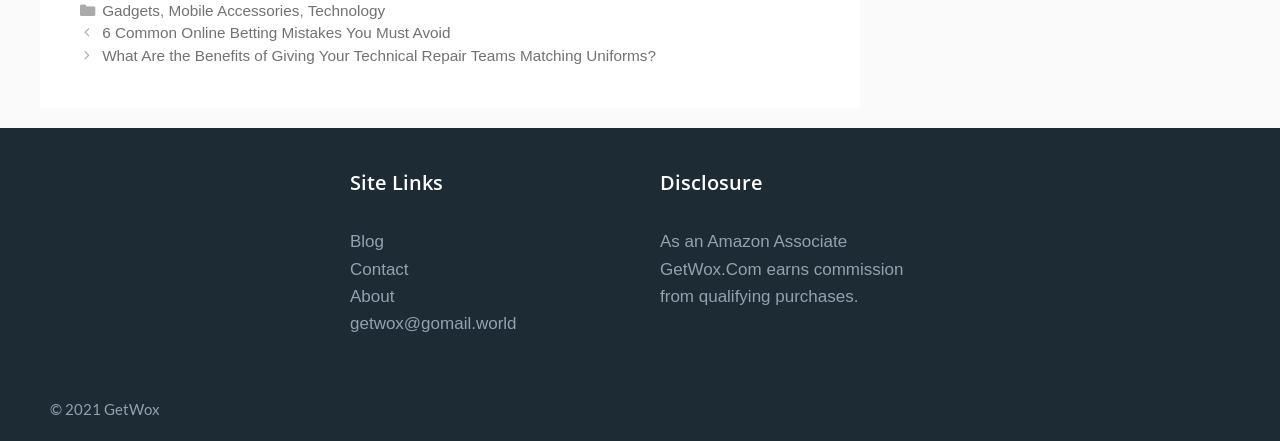What is the copyright year of the website?
Relying on the image, give a concise answer in one word or a brief phrase.

2021